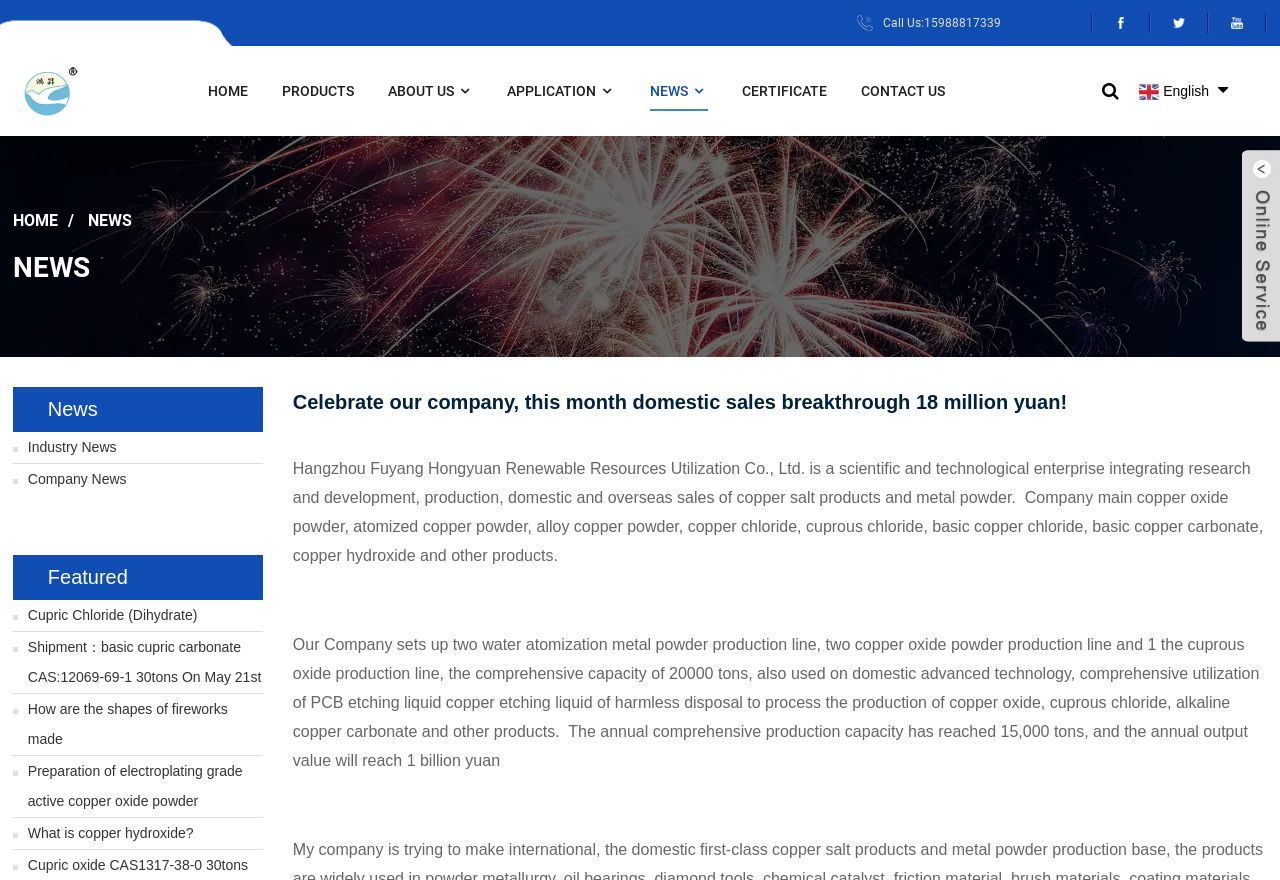Identify the bounding box coordinates for the element that needs to be clicked to fulfill this instruction: "Click the 'HOME' link". Provide the coordinates in the format of four float numbers between 0 and 1: [left, top, right, bottom].

[0.162, 0.081, 0.194, 0.126]